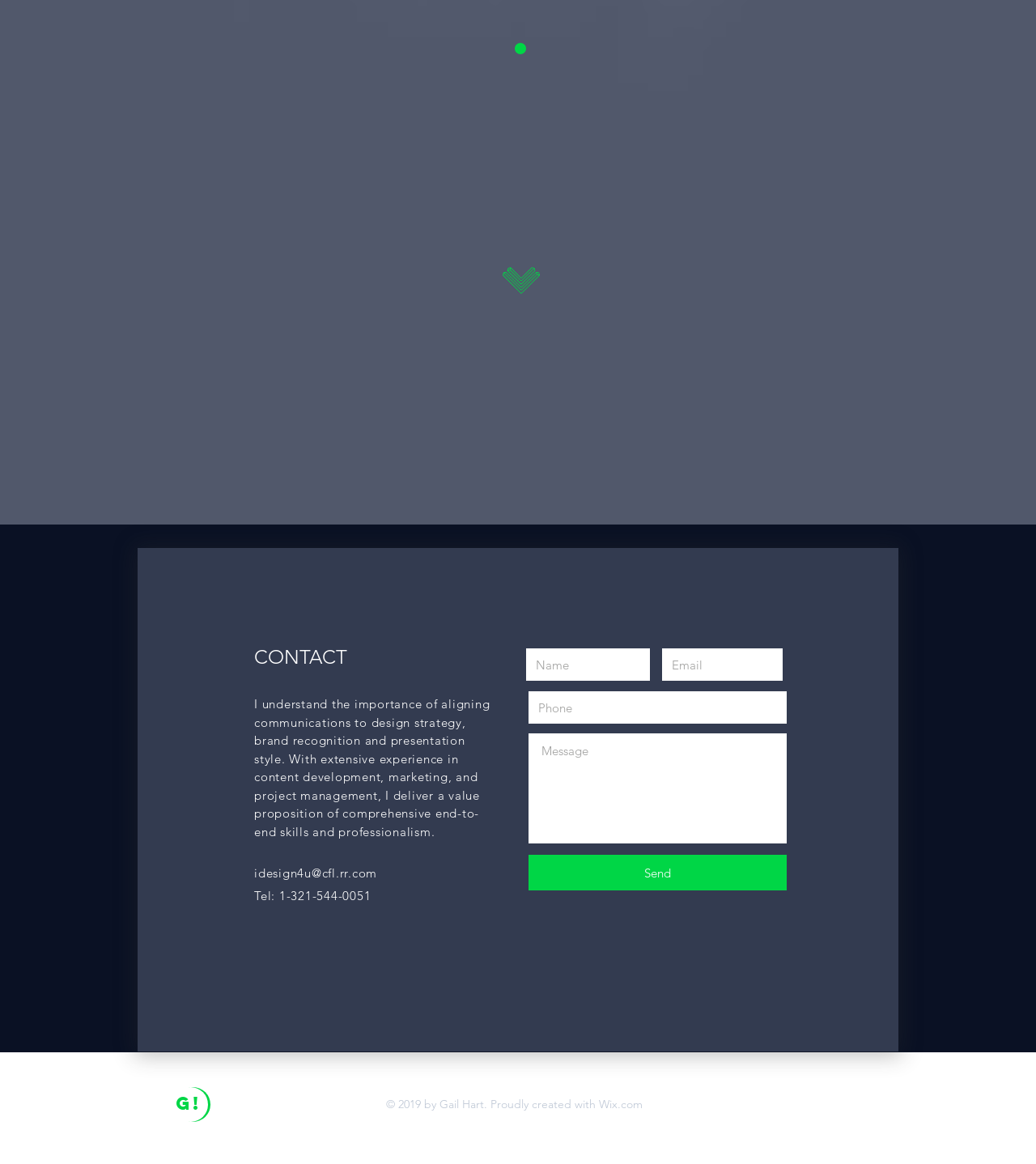What is the occupation of the person?
Using the visual information, answer the question in a single word or phrase.

Graphic Designer